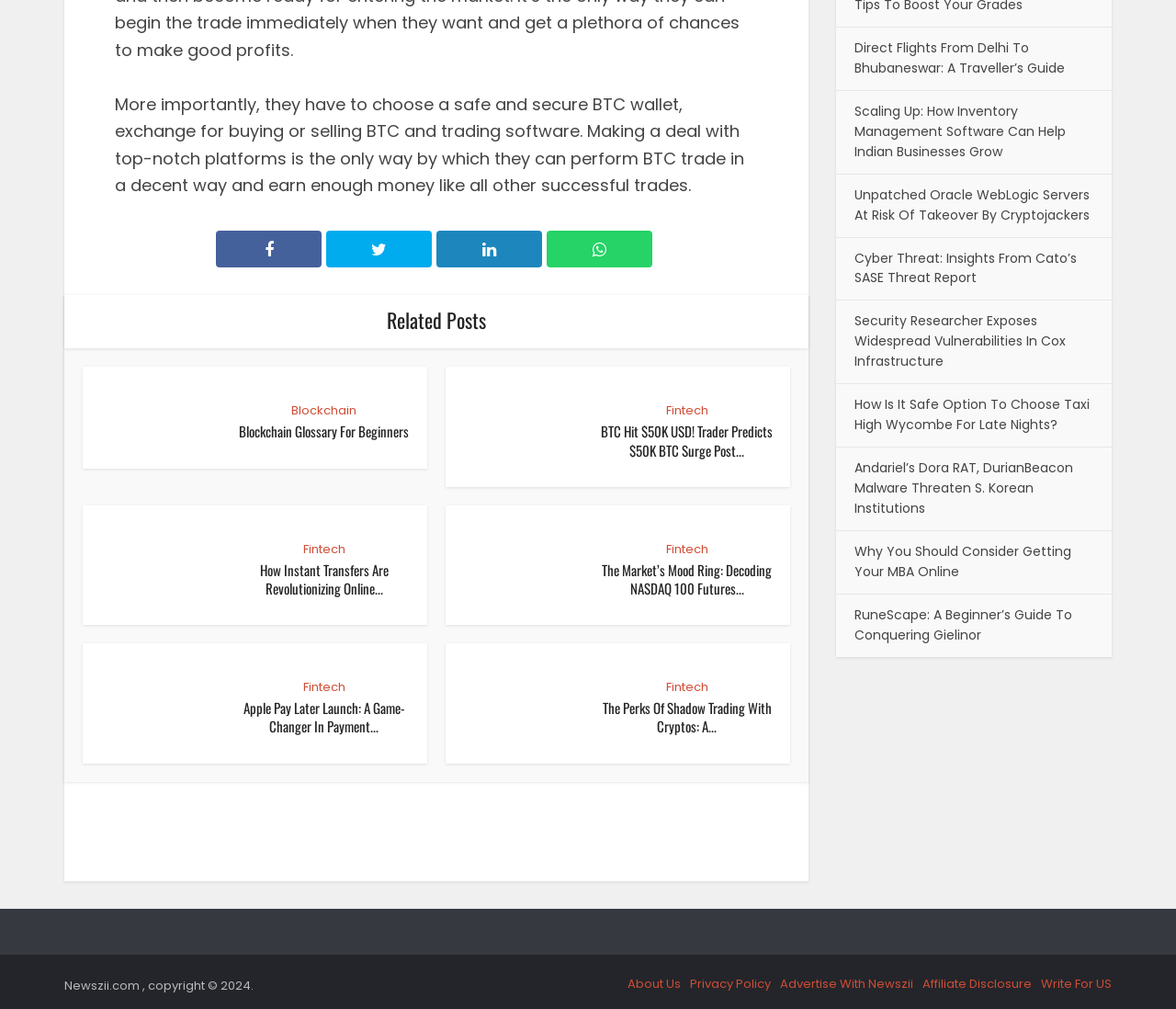How many related posts are there on this webpage?
We need a detailed and exhaustive answer to the question. Please elaborate.

I counted the number of article elements, which are the containers for the related posts, and found that there are 4 of them.